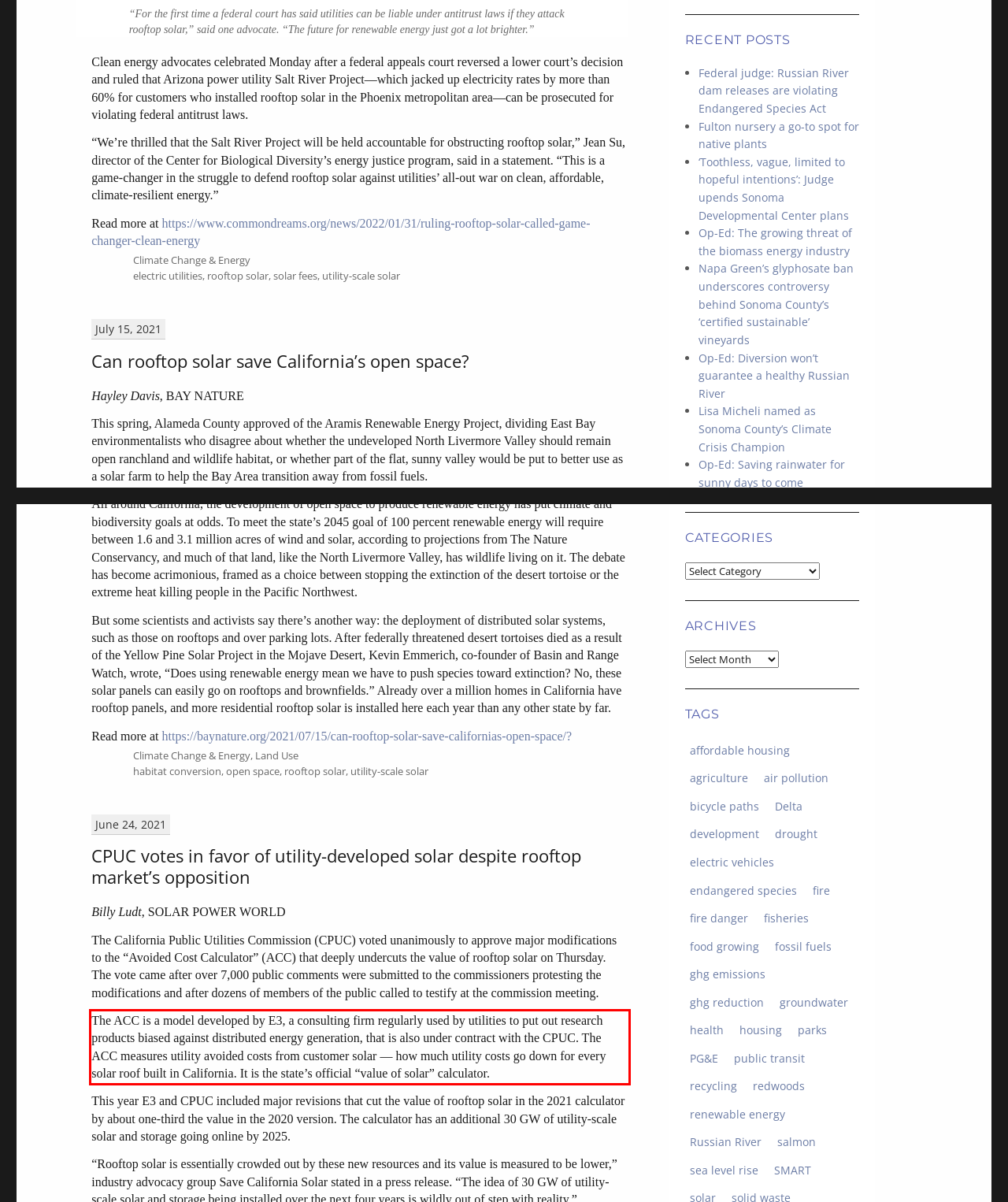Perform OCR on the text inside the red-bordered box in the provided screenshot and output the content.

The ACC is a model developed by E3, a consulting firm regularly used by utilities to put out research products biased against distributed energy generation, that is also under contract with the CPUC. The ACC measures utility avoided costs from customer solar — how much utility costs go down for every solar roof built in California. It is the state’s official “value of solar” calculator.